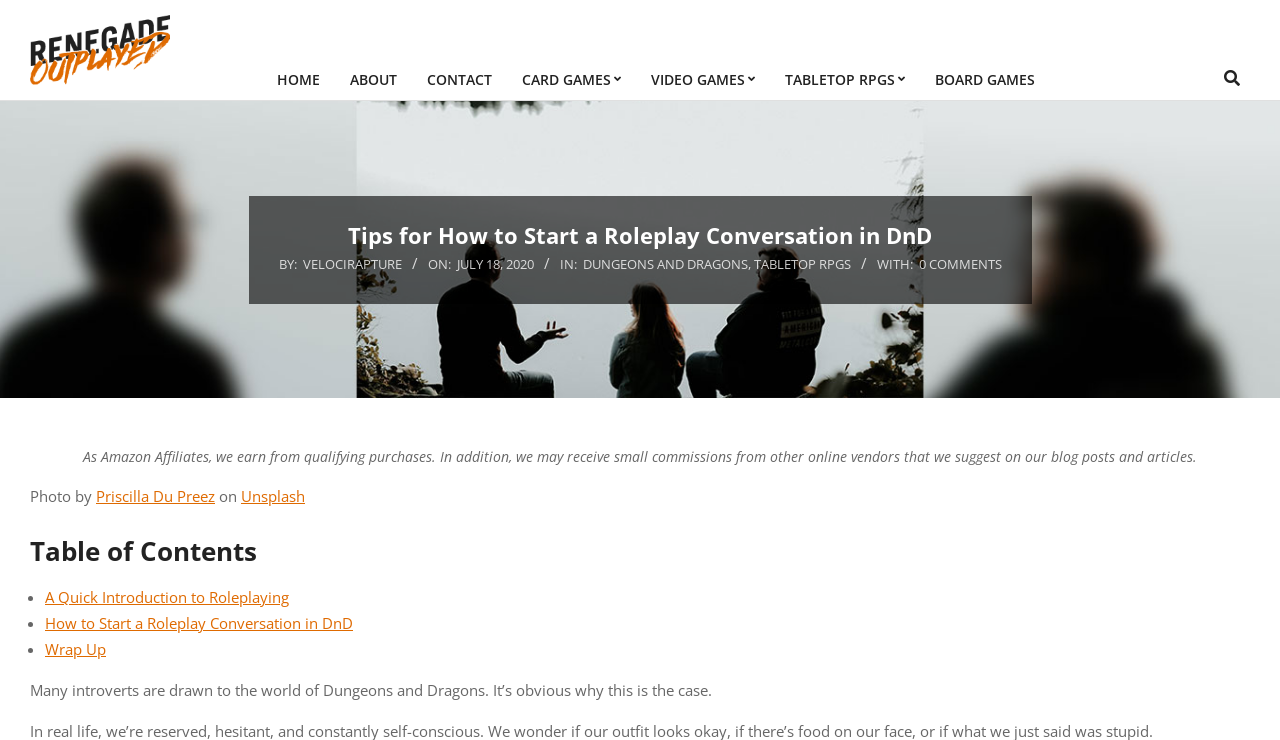Please determine the bounding box coordinates of the element to click in order to execute the following instruction: "Click on the 'HOME' link". The coordinates should be four float numbers between 0 and 1, specified as [left, top, right, bottom].

[0.205, 0.078, 0.262, 0.136]